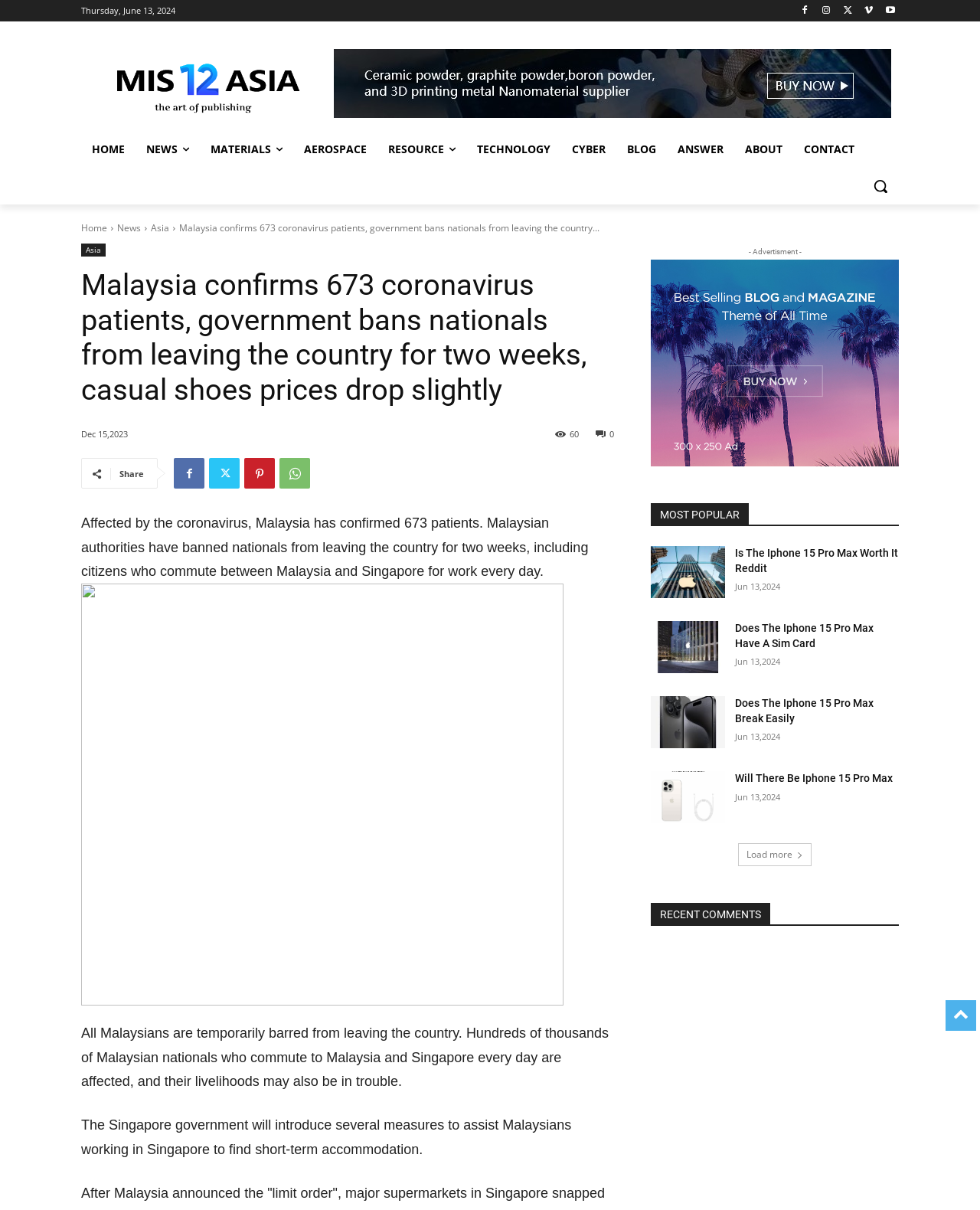Elaborate on the information and visuals displayed on the webpage.

This webpage appears to be a news article page from Mis-asia, a website that provides comprehensive and diversified online news reports, reviews, and analysis of nanomaterials, nanochemistry, and technology. 

At the top of the page, there is a logo and a navigation menu with links to various sections, including HOME, NEWS, MATERIALS, AEROSPACE, RESOURCE, TECHNOLOGY, CYBER, BLOG, ANSWER, and ABOUT. 

Below the navigation menu, there is a search button and a link to the website's logo. 

The main content of the page is an article about Malaysia confirming 673 coronavirus patients and the government banning nationals from leaving the country for two weeks. The article is divided into several paragraphs, with a heading that summarizes the content. 

To the right of the article, there is a section with a heading "MOST POPULAR" that lists several links to other articles, including "Is The Iphone 15 Pro Max Worth It Reddit", "Does The Iphone 15 Pro Max Have A Sim Card", "Does The Iphone 15 Pro Max Break Easily", and "Will There Be Iphone 15 Pro Max". Each link has a corresponding heading and a timestamp indicating when the article was published. 

At the bottom of the page, there is a link to load more articles and a section with a heading "RECENT COMMENTS".